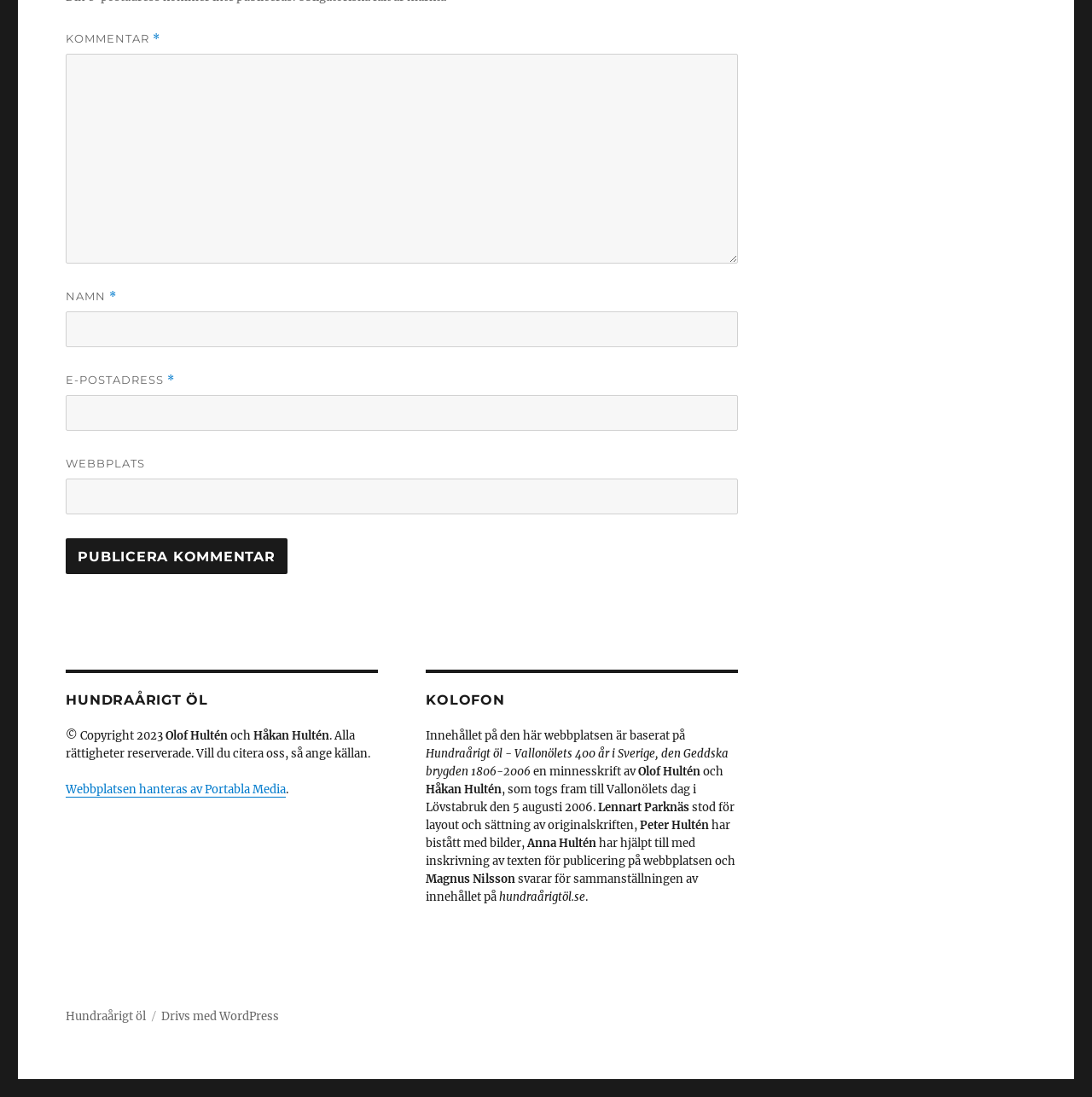Please locate the bounding box coordinates of the element that needs to be clicked to achieve the following instruction: "Check the copyright information". The coordinates should be four float numbers between 0 and 1, i.e., [left, top, right, bottom].

[0.06, 0.664, 0.152, 0.677]